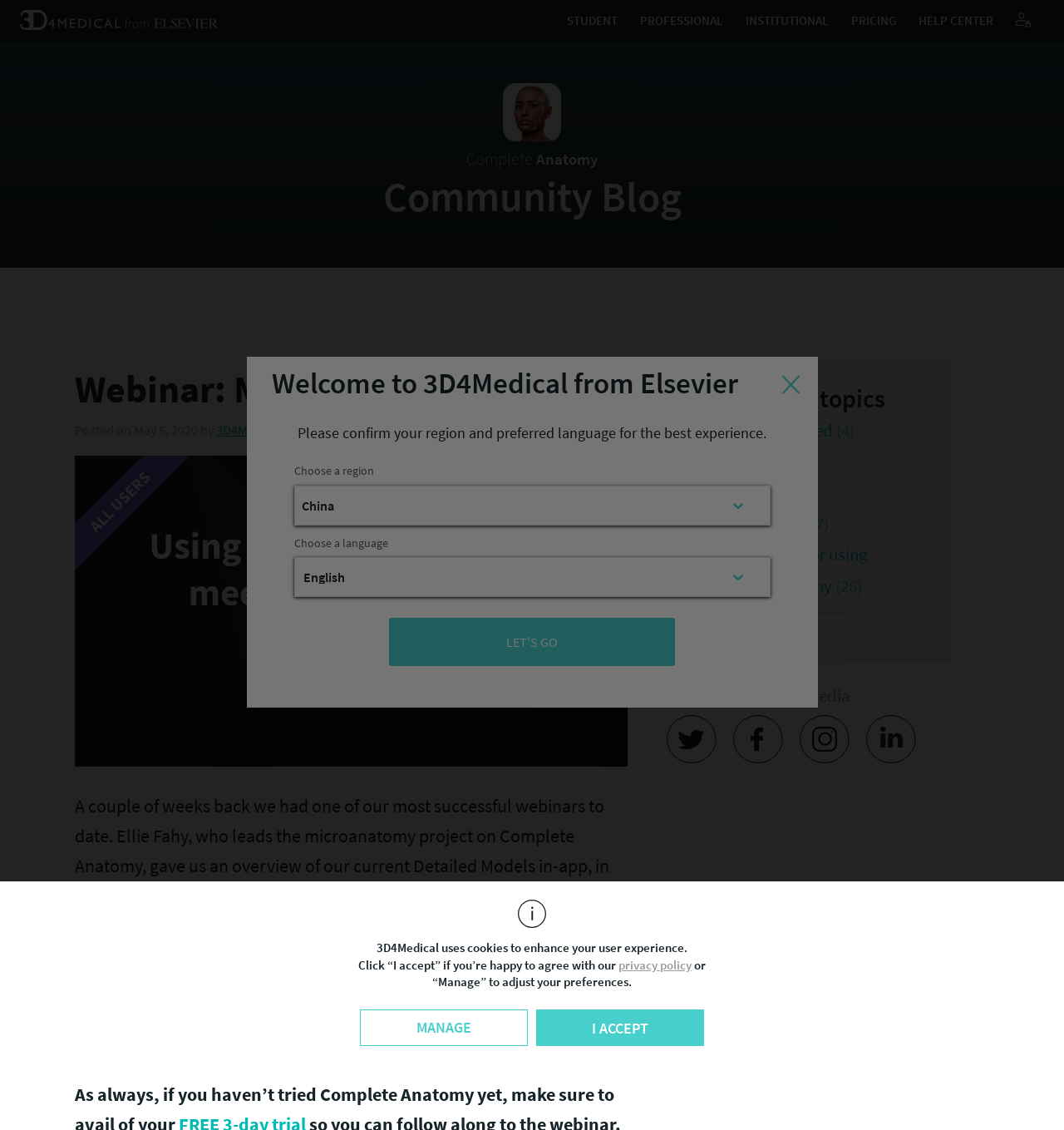What is the topic of the webinar? Based on the screenshot, please respond with a single word or phrase.

Microanatomy